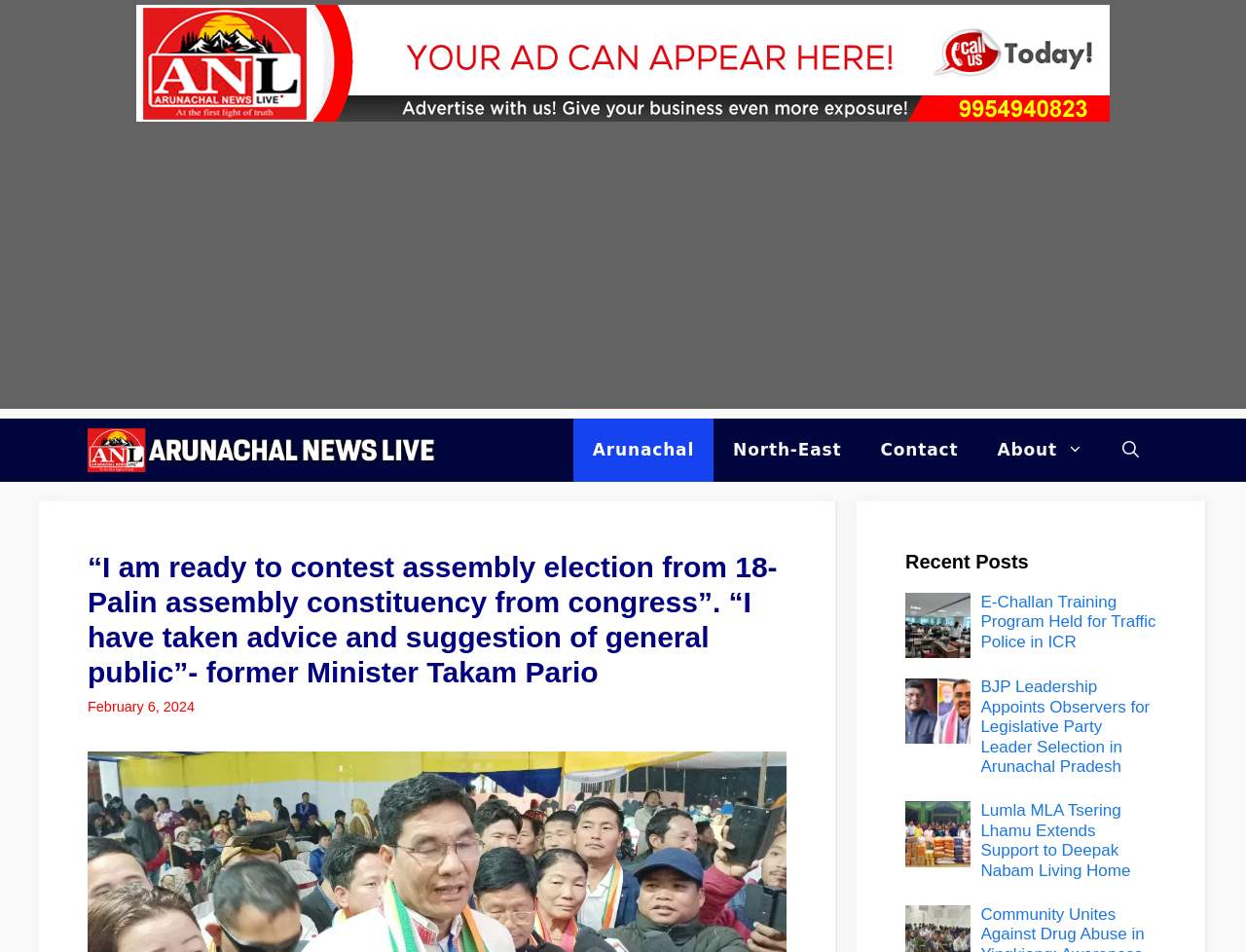Determine the main text heading of the webpage and provide its content.

“I am ready to contest assembly election from 18-Palin assembly constituency from congress”. “I have taken advice and suggestion of general public”- former Minister Takam Pario